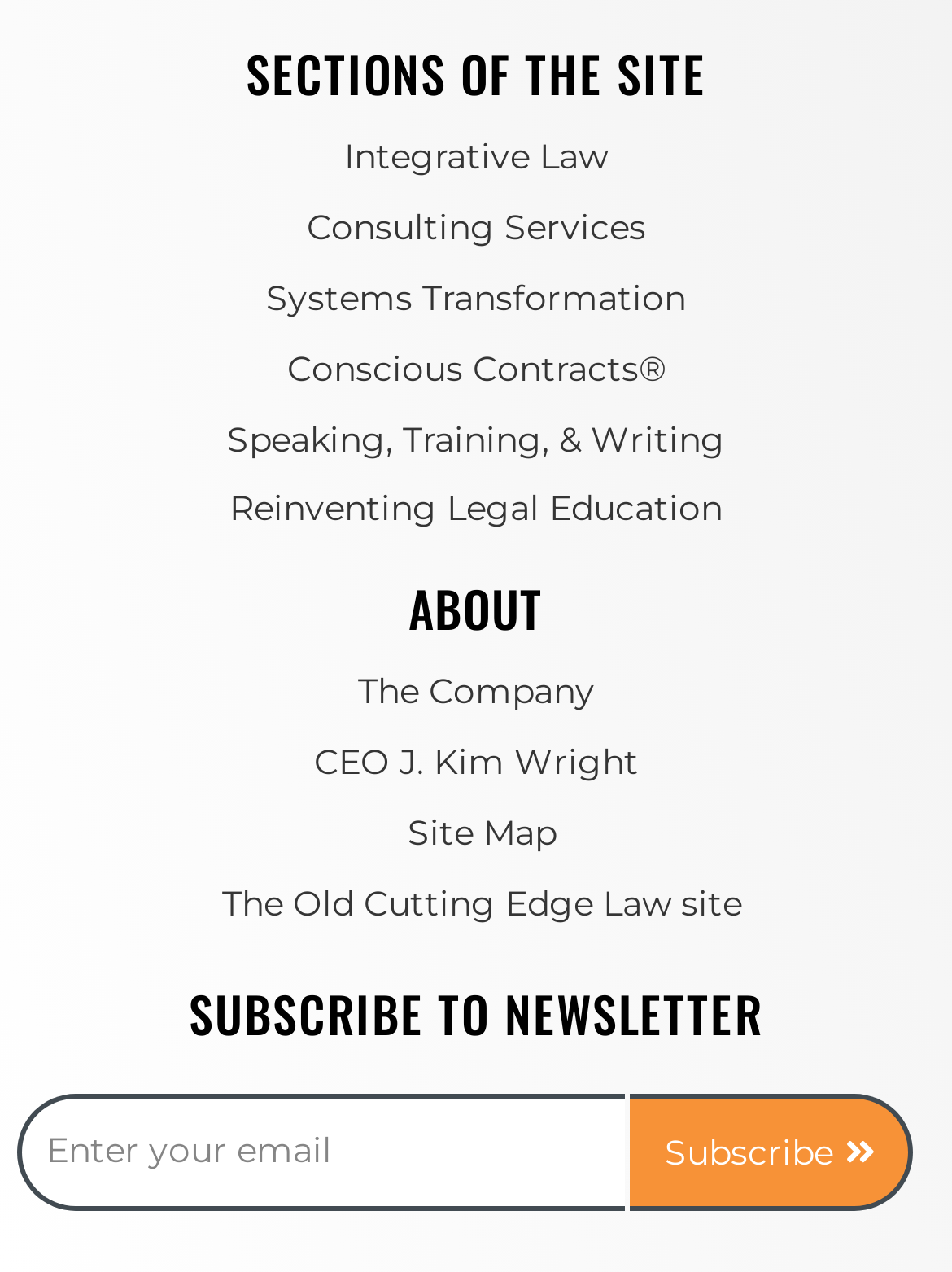Please identify the bounding box coordinates of the clickable area that will allow you to execute the instruction: "Click on Writing, Research & Publishing Guides".

None